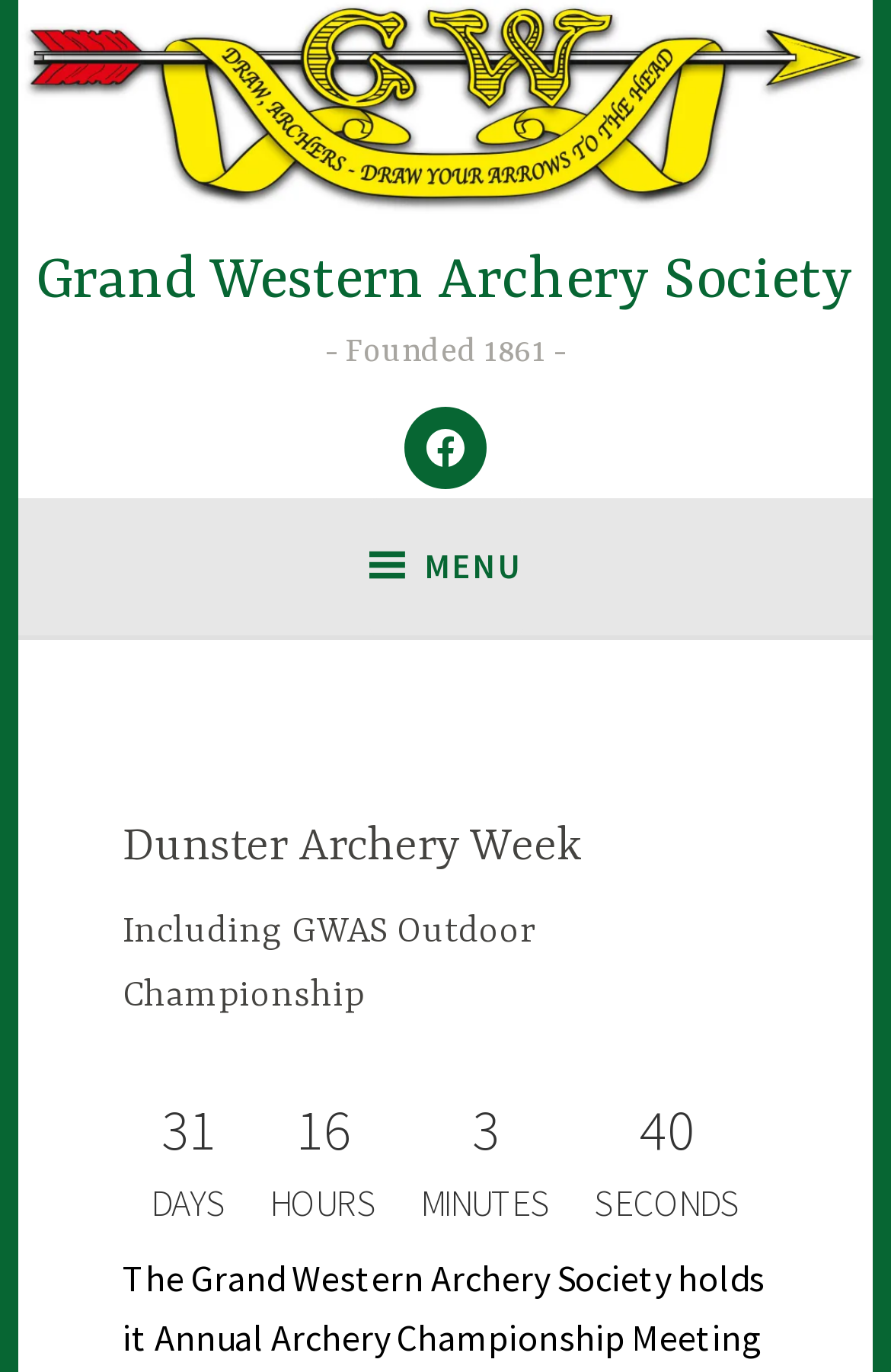Describe all the key features and sections of the webpage thoroughly.

The webpage is about Dunster Archery Week, which is an event related to the Grand Western Archery Society. At the top-left corner, there is a link and an image, both with the text "Grand Western Archery Society". Below this, there is a static text "Founded 1861". 

On the top-right side, there is a navigation menu labeled "Social Links Menu" with a link to FACEBOOK. Next to this menu, there is a button with a menu icon, which expands to a top menu when clicked. 

The top menu contains a header with two headings: "Dunster Archery Week" and "Including GWAS Outdoor Championship". Below these headings, there is a countdown timer displaying the remaining days, hours, minutes, and seconds.